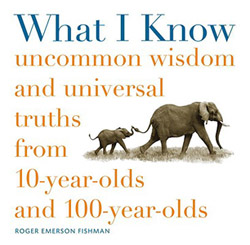Describe the image with as much detail as possible.

The image features the cover of the book titled "What I Know," authored by Roger Emerson Fishman. The design showcases two elephants walking together, symbolizing the connection between generations. The title is prominently displayed in bold blue lettering at the top, with the subtitle, "uncommon wisdom and universal truths from 10-year-olds and 100-year-olds," in a contrasting orange. This artwork reflects the book's theme of gathering insights from both young and elderly perspectives on life. The overall composition emphasizes the beauty of intergenerational wisdom and the value of experiences shared across age groups.